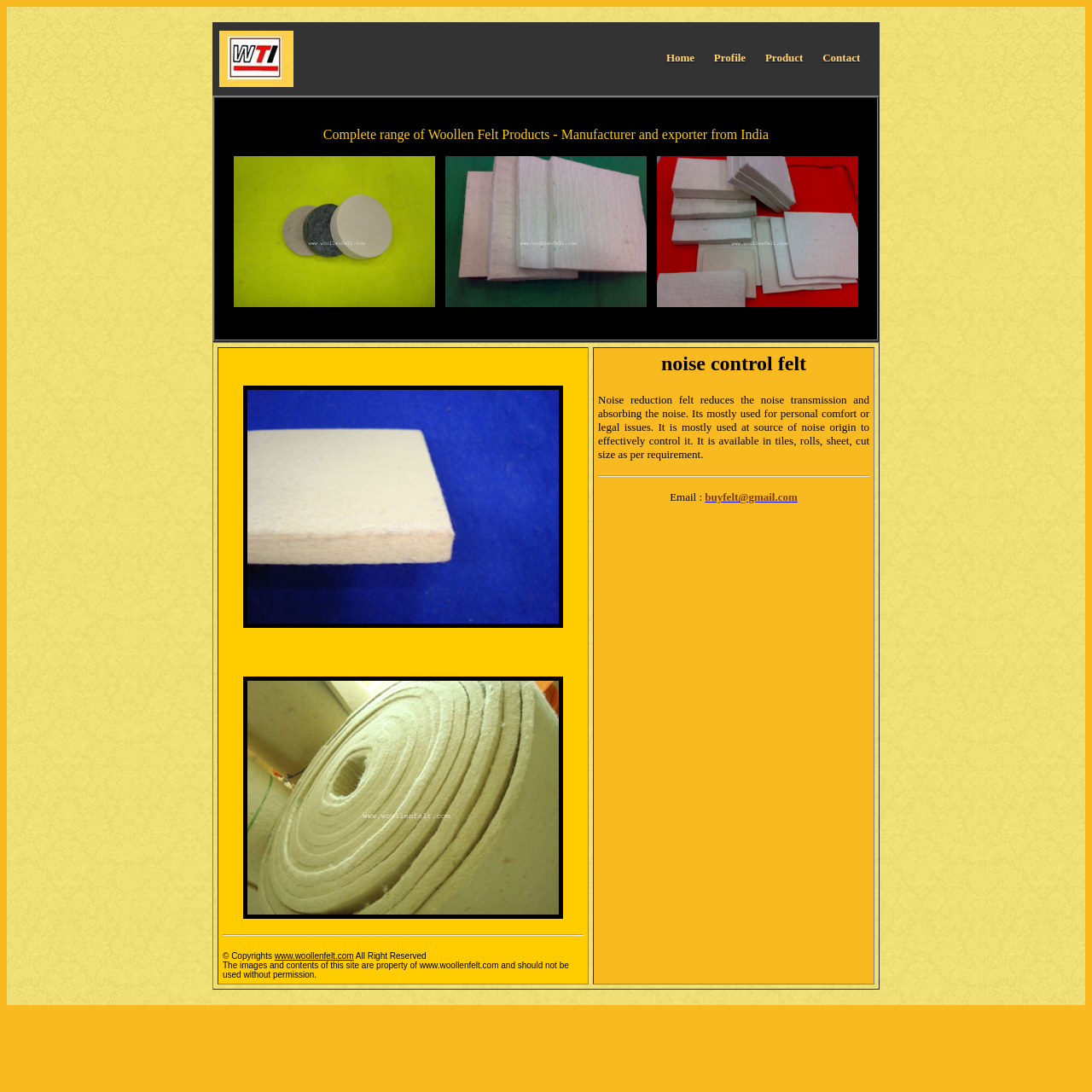What types of felt products are available on this website?
Using the information presented in the image, please offer a detailed response to the question.

I found a gridcell with text 'It is available in tiles, rolls, sheet, cut size as per requirement.'. This indicates that the website offers various types of felt products, including tiles, rolls, sheet, and cut size.